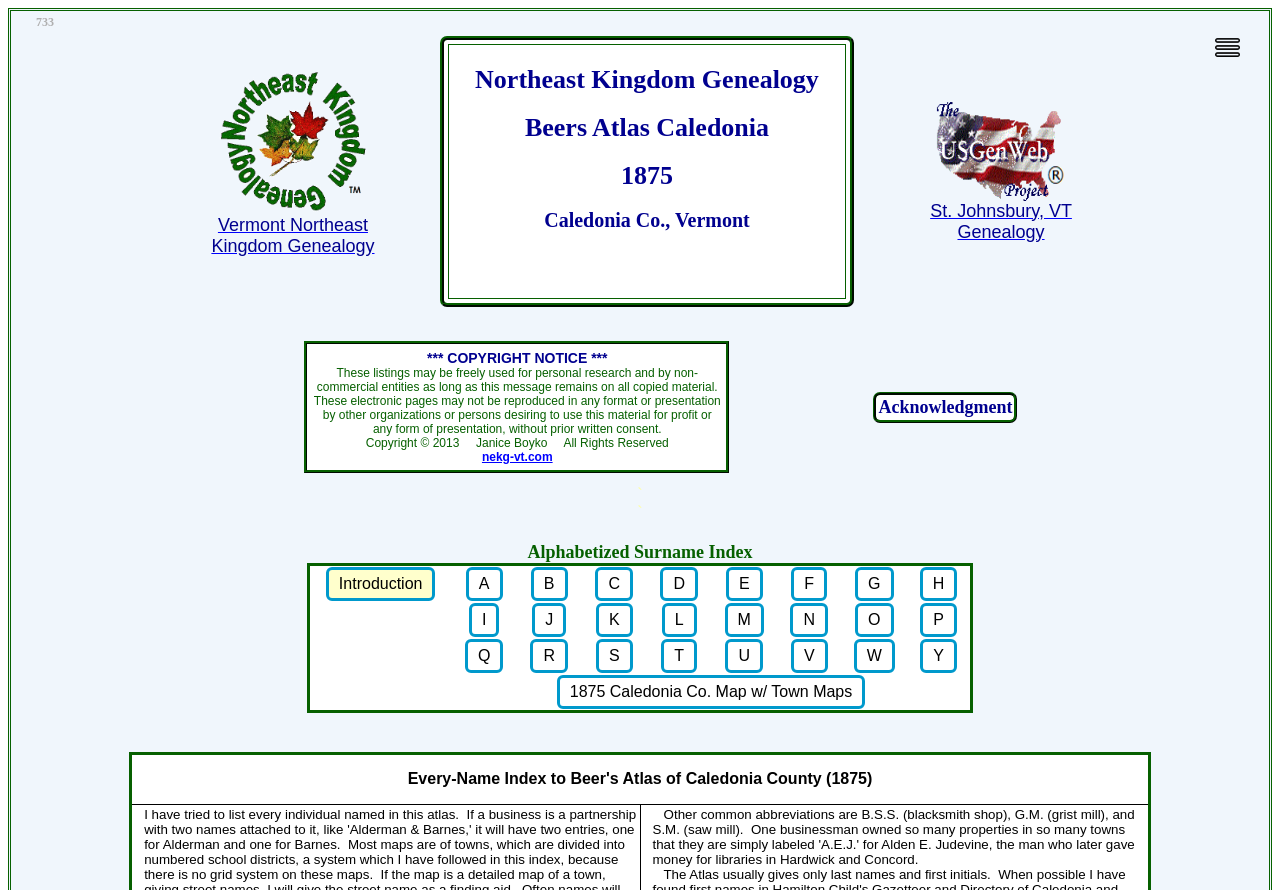What is the purpose of the copyright notice?
Please respond to the question with a detailed and thorough explanation.

I found the answer by looking at the layout table cell that contains the copyright notice. The notice states that the listings may be freely used for personal research and by non-commercial entities, but not for profit or commercial presentation. This suggests that the purpose of the copyright notice is to restrict commercial use of the website's content.